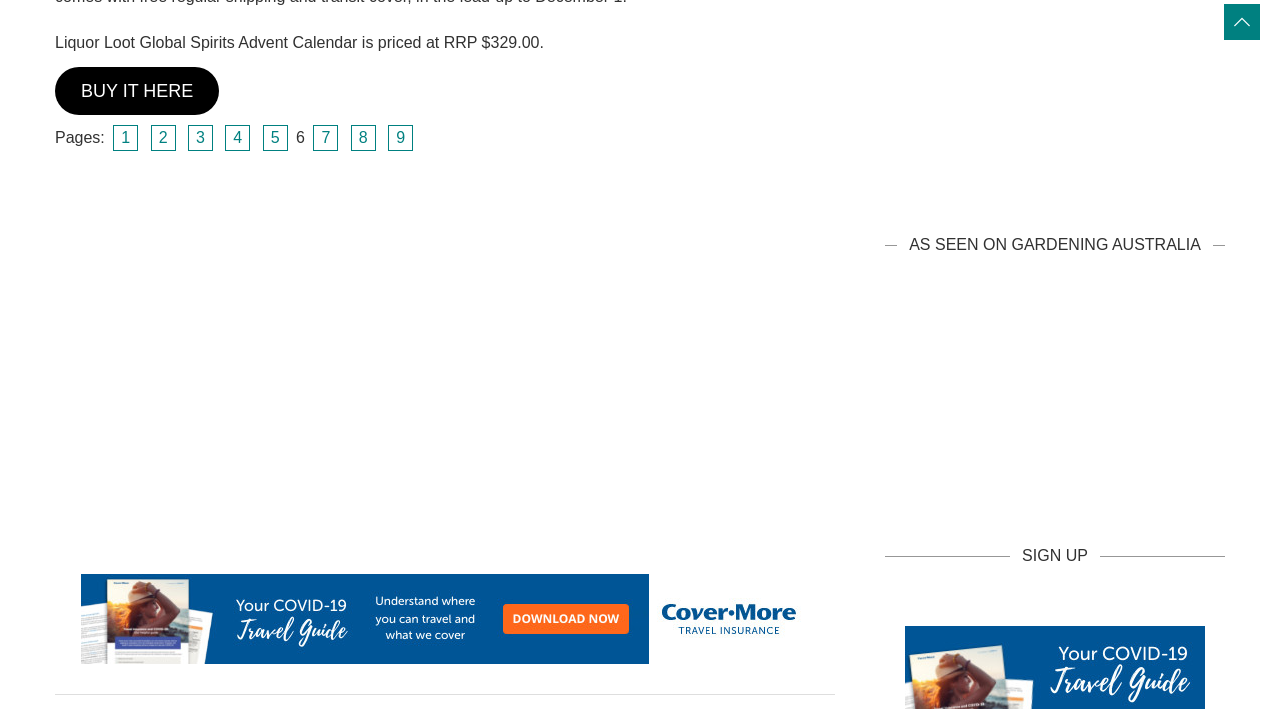Please locate the bounding box coordinates for the element that should be clicked to achieve the following instruction: "Click on the 'Start Monitoring' button". Ensure the coordinates are given as four float numbers between 0 and 1, i.e., [left, top, right, bottom].

None